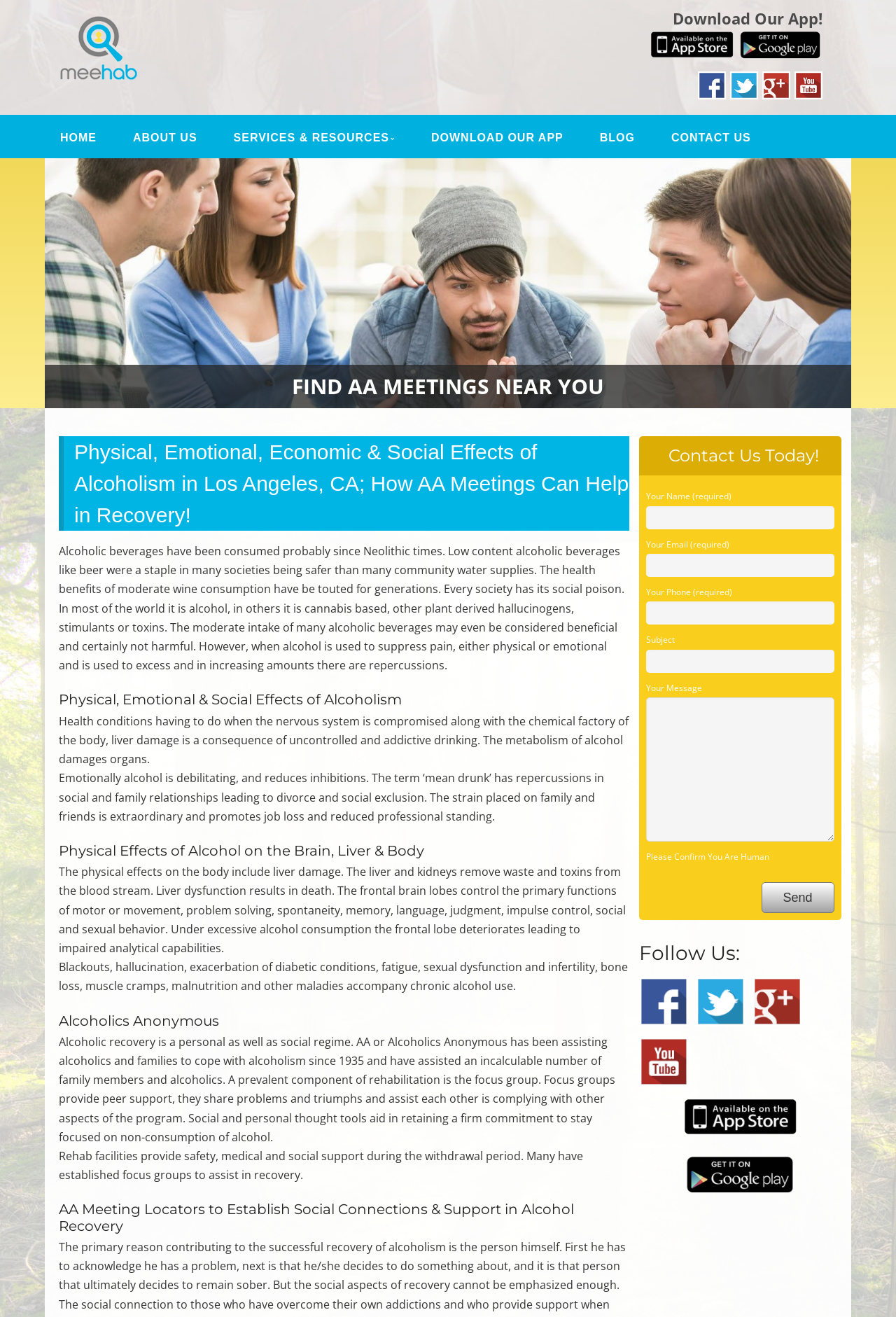Locate the UI element described as follows: "SERVICES & RESOURCES". Return the bounding box coordinates as four float numbers between 0 and 1 in the order [left, top, right, bottom].

[0.253, 0.093, 0.448, 0.115]